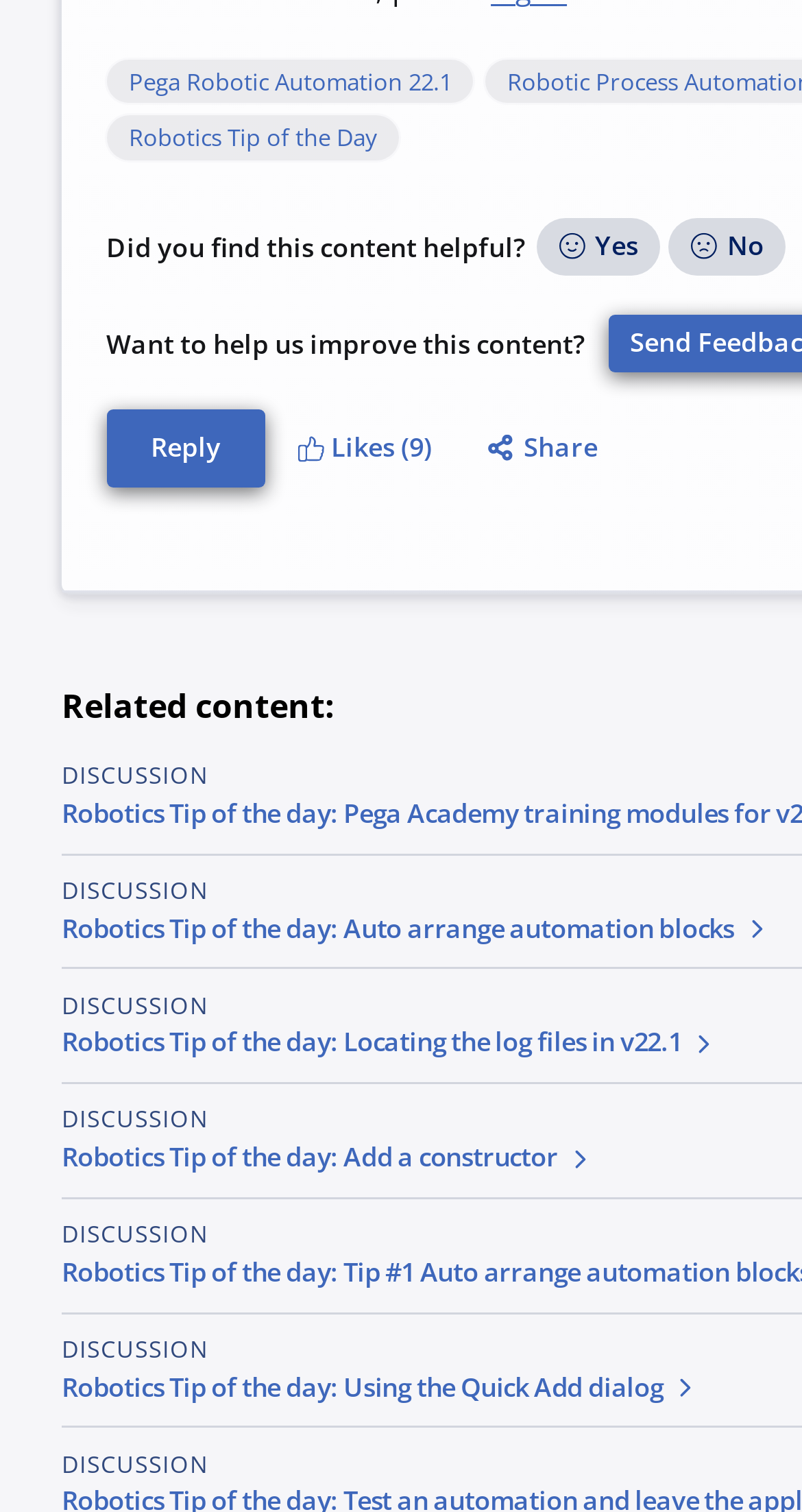Respond to the following question using a concise word or phrase: 
What is the text of the first gridcell?

'05'